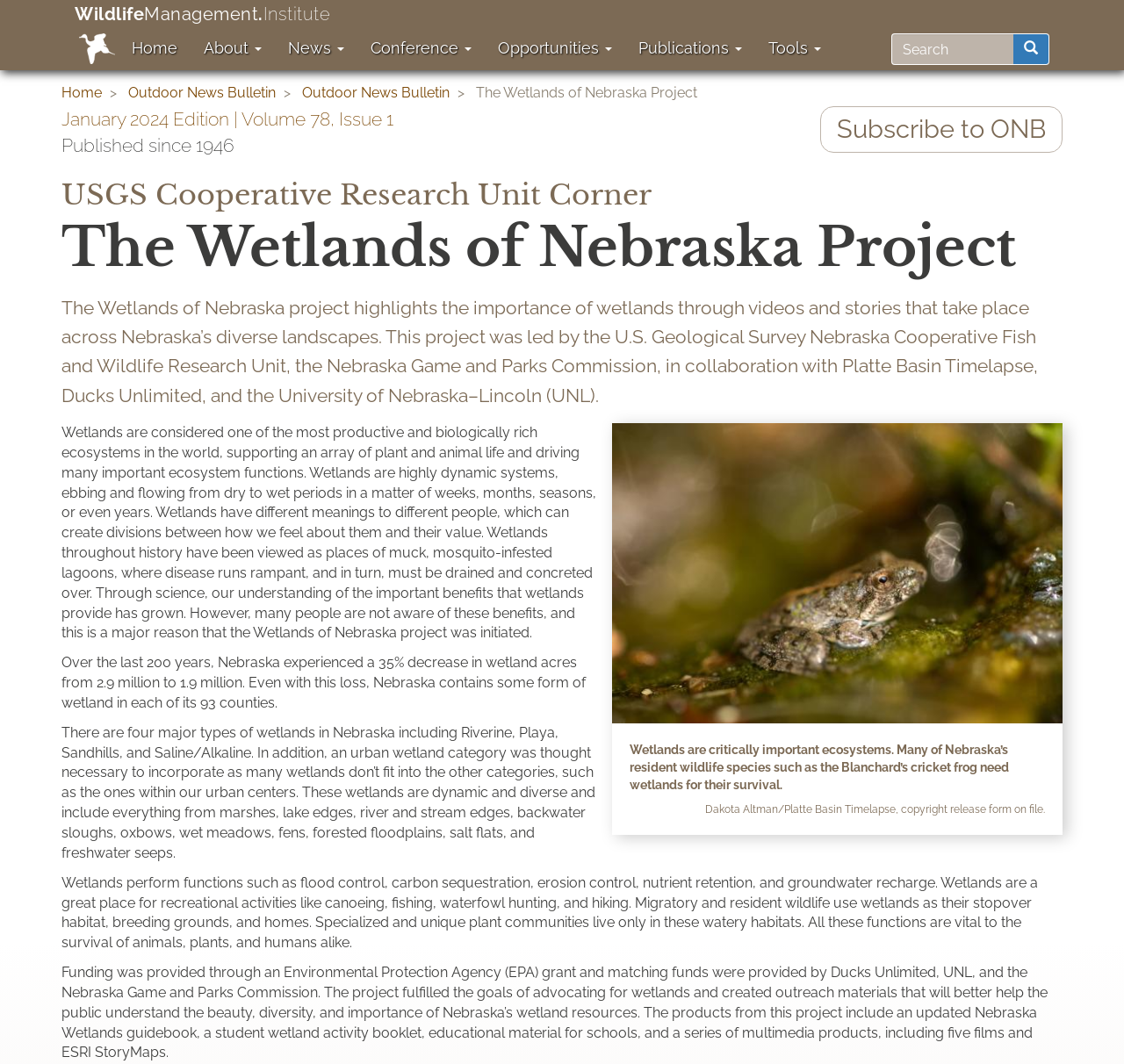Give a one-word or phrase response to the following question: What is the purpose of the Wetlands of Nebraska project?

Advocating for wetlands